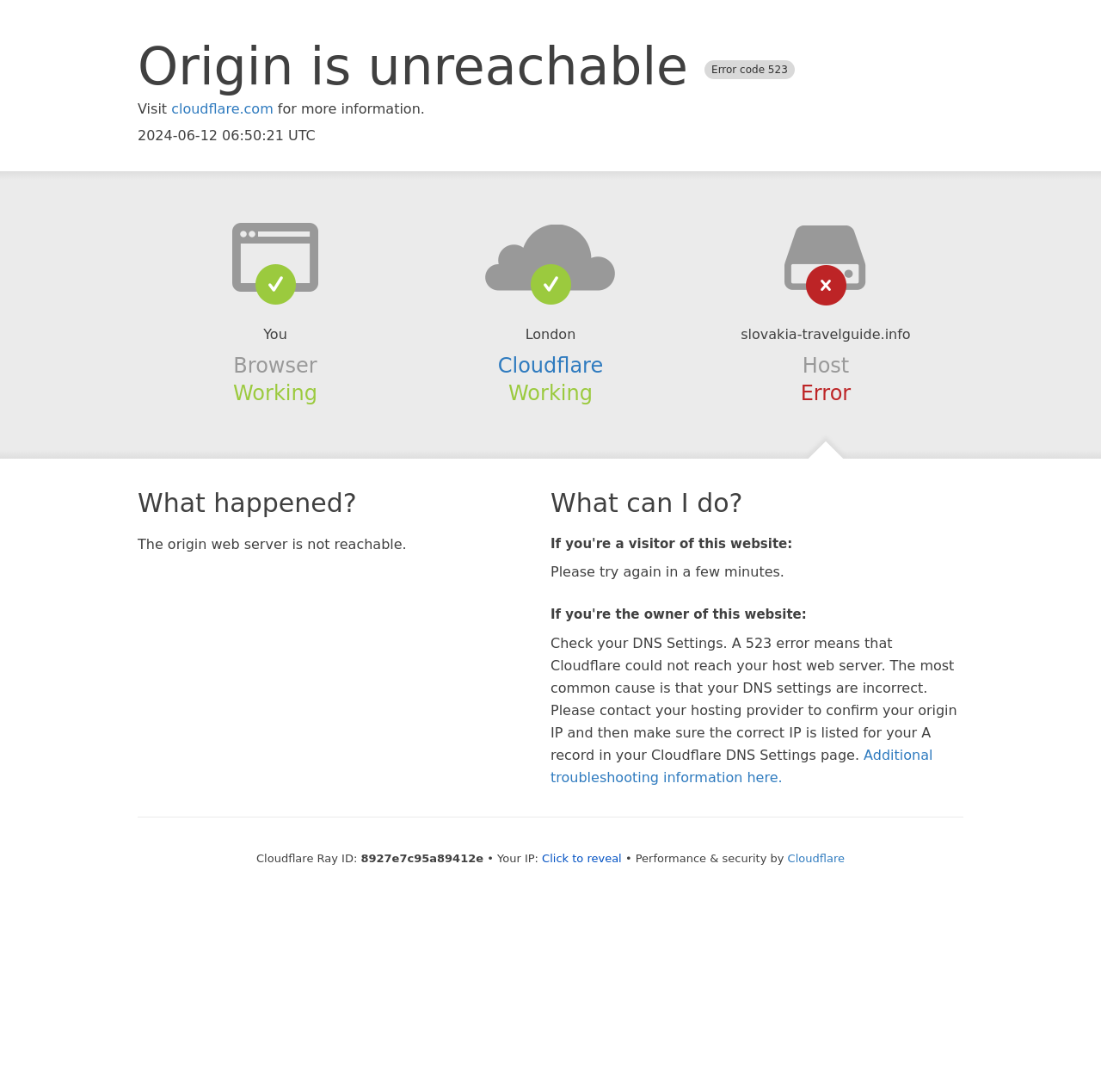Refer to the element description Click to reveal and identify the corresponding bounding box in the screenshot. Format the coordinates as (top-left x, top-left y, bottom-right x, bottom-right y) with values in the range of 0 to 1.

[0.492, 0.78, 0.565, 0.792]